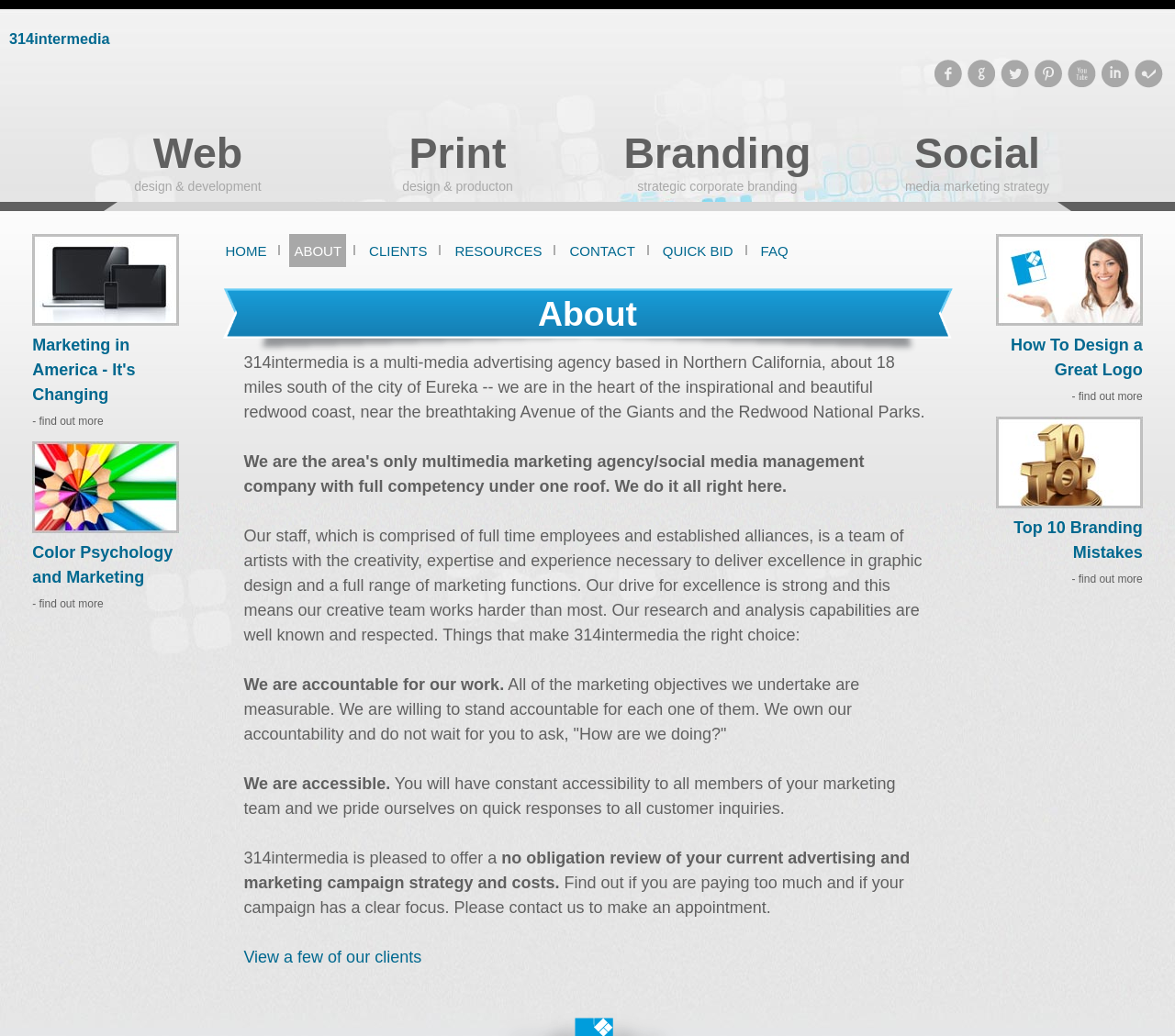Locate the bounding box coordinates of the clickable region to complete the following instruction: "Find out more about 'How To Design a Great Logo'."

[0.86, 0.324, 0.972, 0.366]